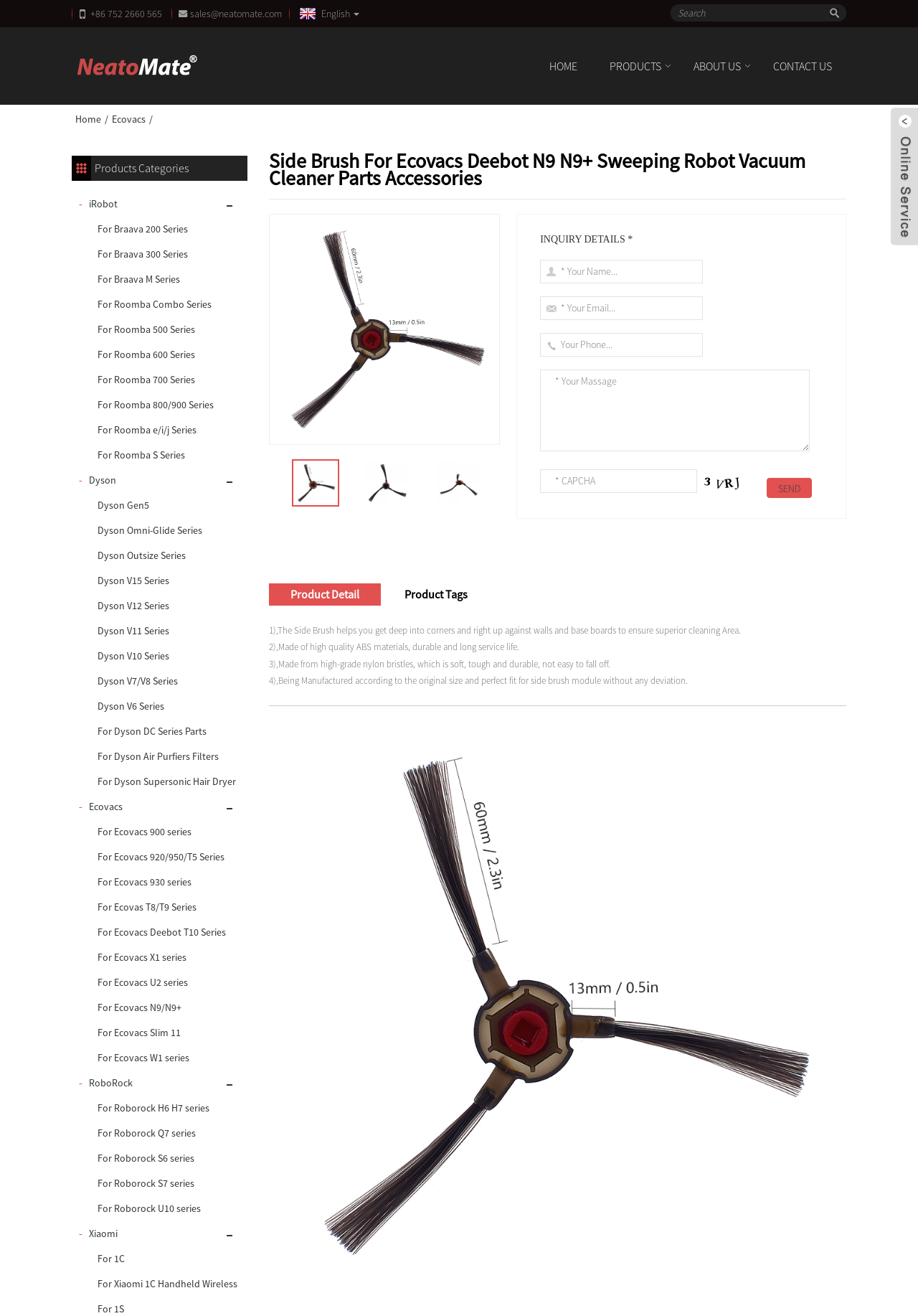Write a detailed summary of the webpage.

This webpage is an e-commerce website that sells various robot vacuum cleaner parts and accessories. At the top, there is a header section with a logo, navigation links, and a search bar. The logo is located on the left, and the navigation links, including "HOME", "PRODUCTS", "ABOUT US", and "CONTACT US", are situated on the right. Below the header, there are links to different product categories, such as "Ecovacs", "iRobot", "Dyson", and "RoboRock", which are arranged in a vertical list.

The main content of the webpage is a product detail page, which displays information about a specific product, "Side Brush For Ecovacs Deebot N9 N9+ Sweeping Robot Vacuum Cleaner Parts Accessories". The product title is displayed in a large font, and below it, there is an image of the product. On the right side of the image, there are several small images, likely showcasing different views or features of the product.

Below the product image, there is a section for customer inquiries, which includes a form with fields for name, email, phone number, message, and CAPTCHA. The form is accompanied by a "SEND" button.

On the left side of the webpage, there is a sidebar with links to various product categories and subcategories, such as "For Braava 200 Series", "For Roomba 500 Series", and "For Dyson V15 Series". These links are organized in a hierarchical structure, with main categories and subcategories.

Overall, the webpage is designed to provide detailed information about a specific product and facilitate customer inquiries, while also offering easy access to other product categories and subcategories.